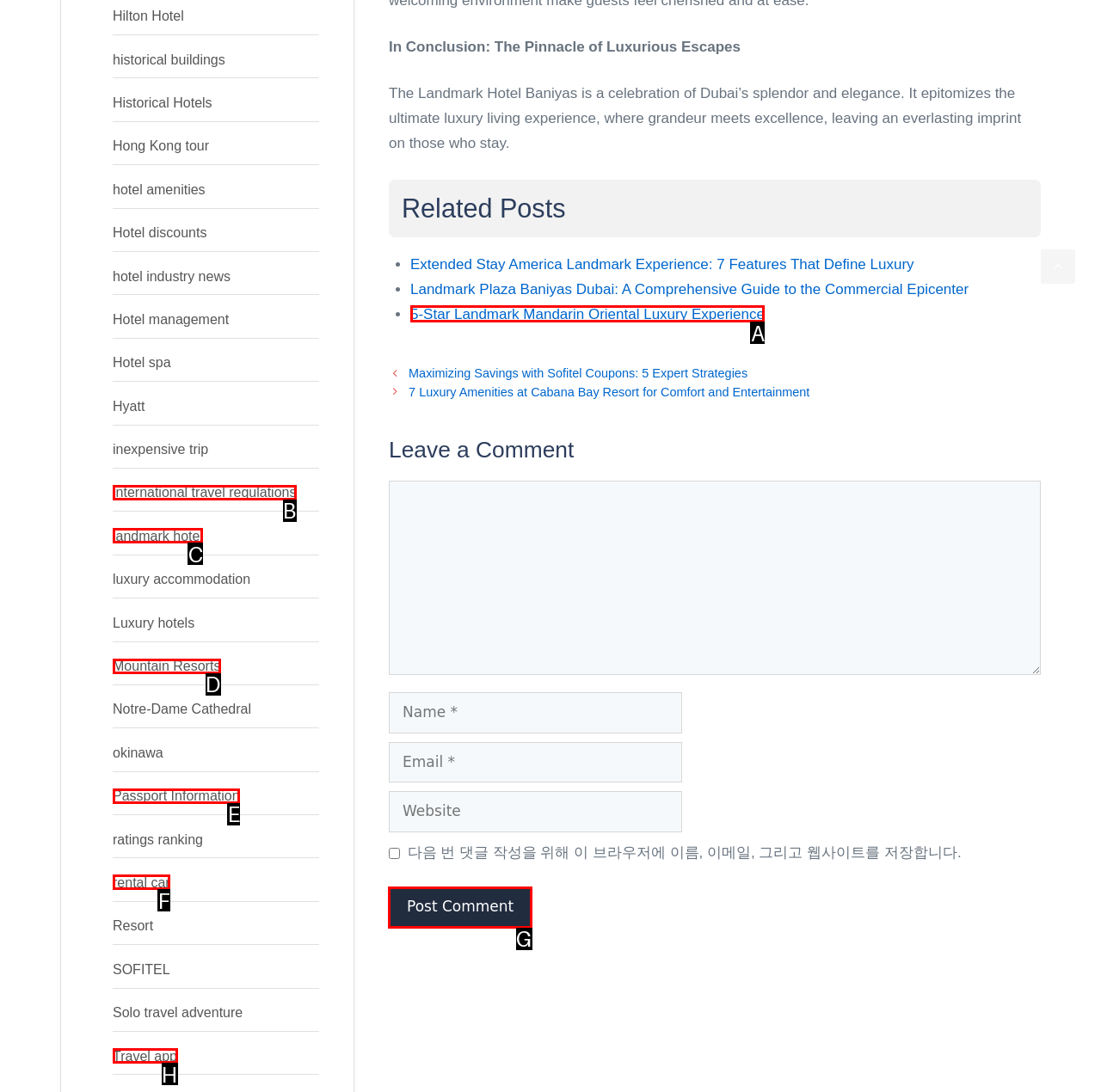Identify the correct UI element to click to achieve the task: Click on 'Post Comment'.
Answer with the letter of the appropriate option from the choices given.

G